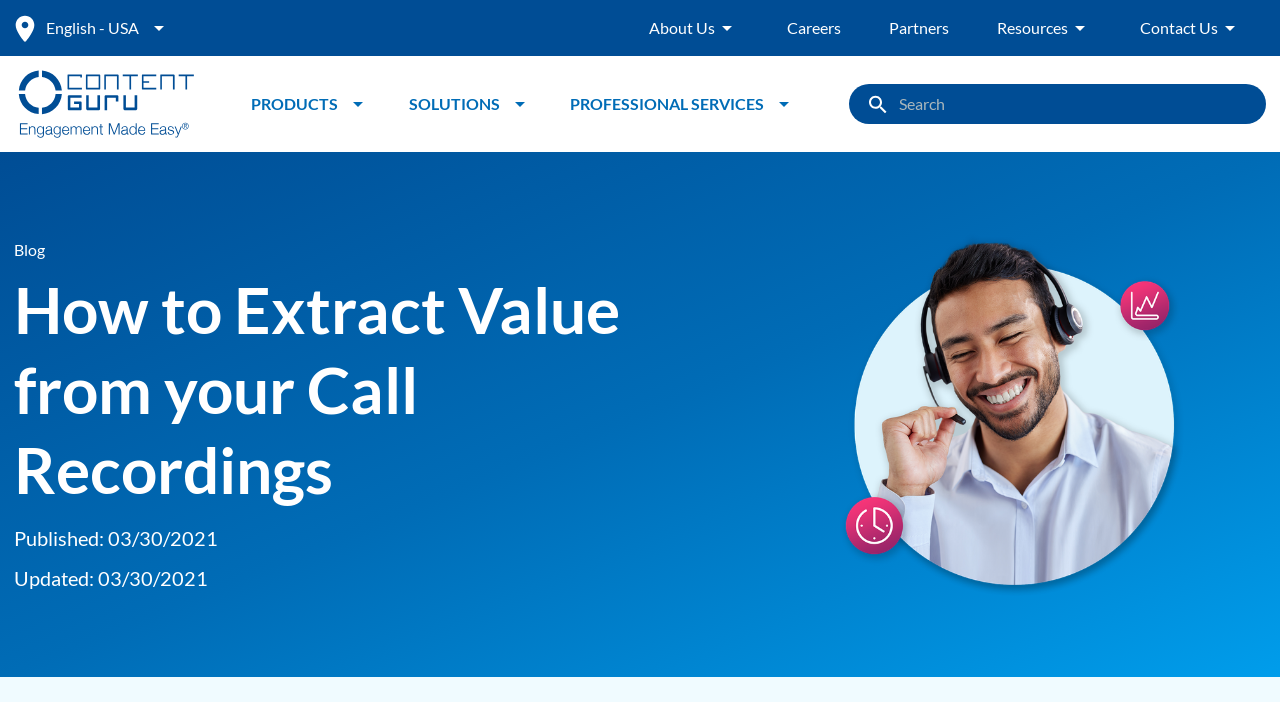Please give the bounding box coordinates of the area that should be clicked to fulfill the following instruction: "Click on About Us". The coordinates should be in the format of four float numbers from 0 to 1, i.e., [left, top, right, bottom].

[0.507, 0.011, 0.577, 0.068]